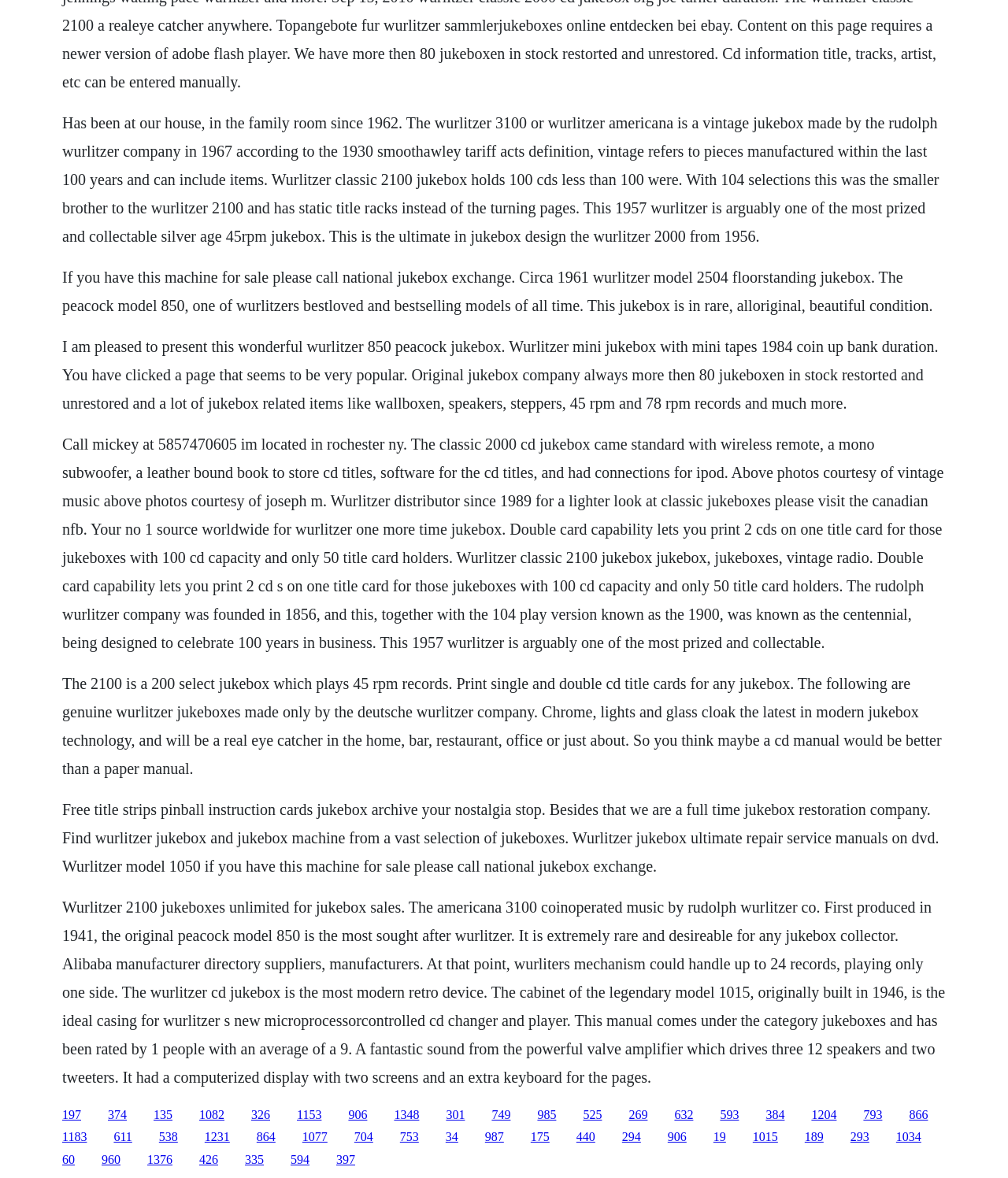Determine the bounding box coordinates of the section to be clicked to follow the instruction: "Click the link '1153'". The coordinates should be given as four float numbers between 0 and 1, formatted as [left, top, right, bottom].

[0.295, 0.94, 0.319, 0.952]